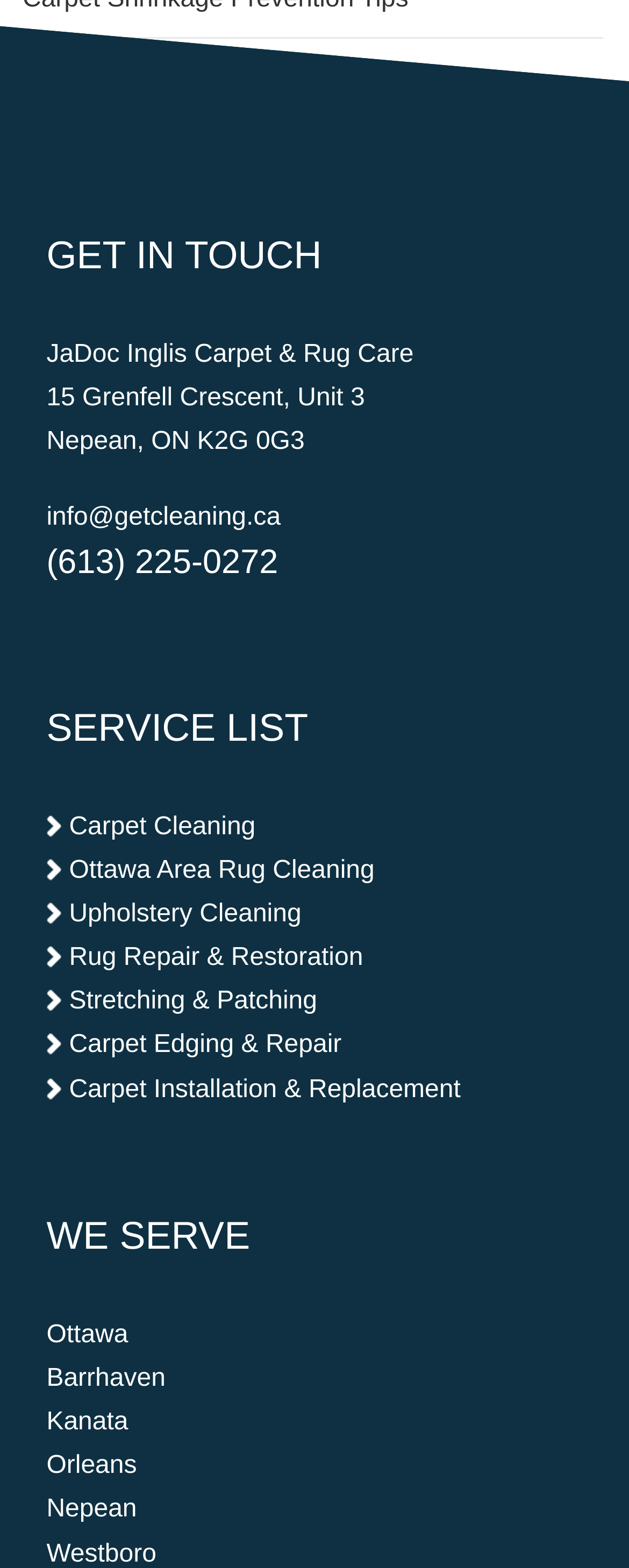What is the company name?
Give a single word or phrase as your answer by examining the image.

JaDoc Inglis Carpet & Rug Care